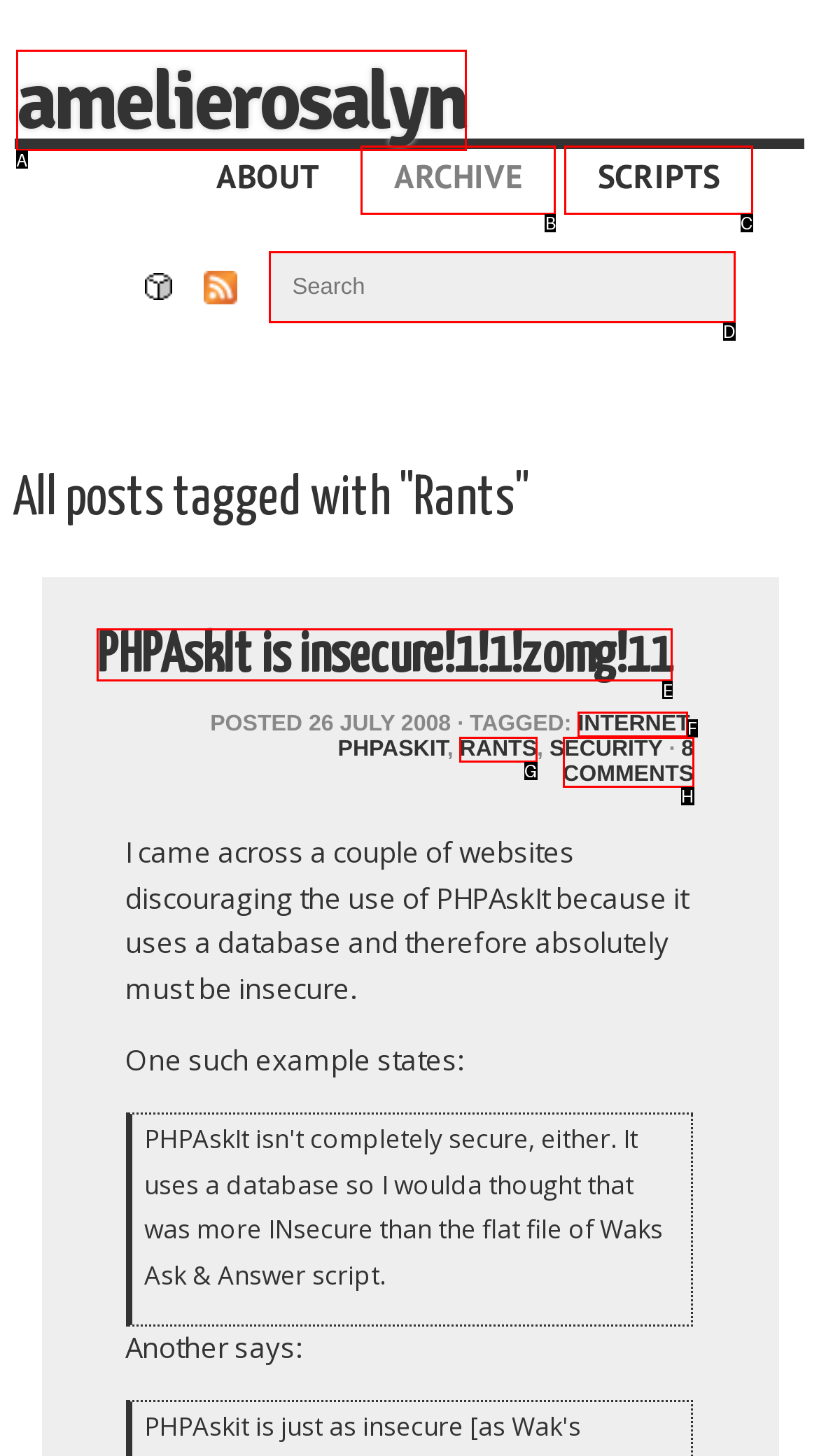Identify the HTML element that matches the description: name="for" placeholder="Search". Provide the letter of the correct option from the choices.

D